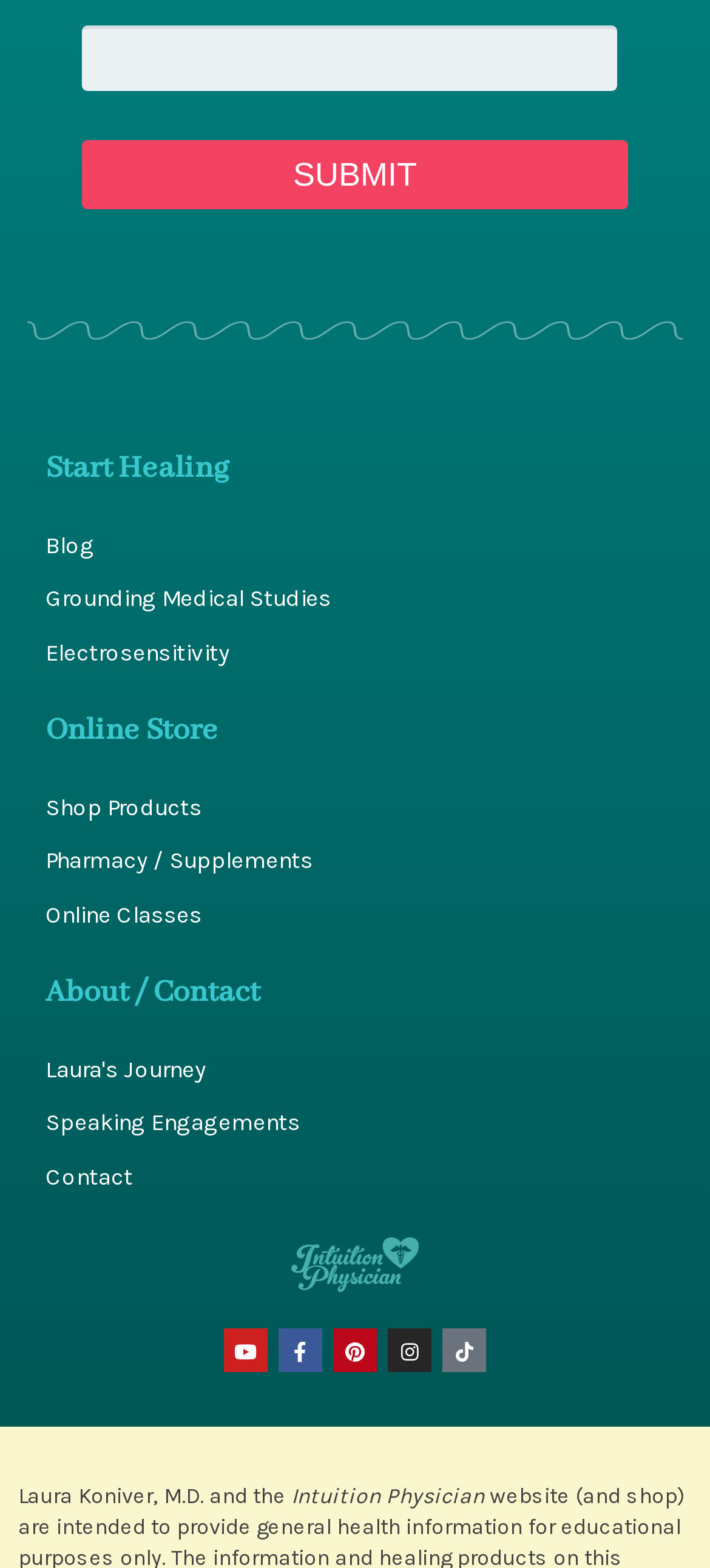Show the bounding box coordinates of the element that should be clicked to complete the task: "Click the Submit button".

[0.115, 0.089, 0.885, 0.133]